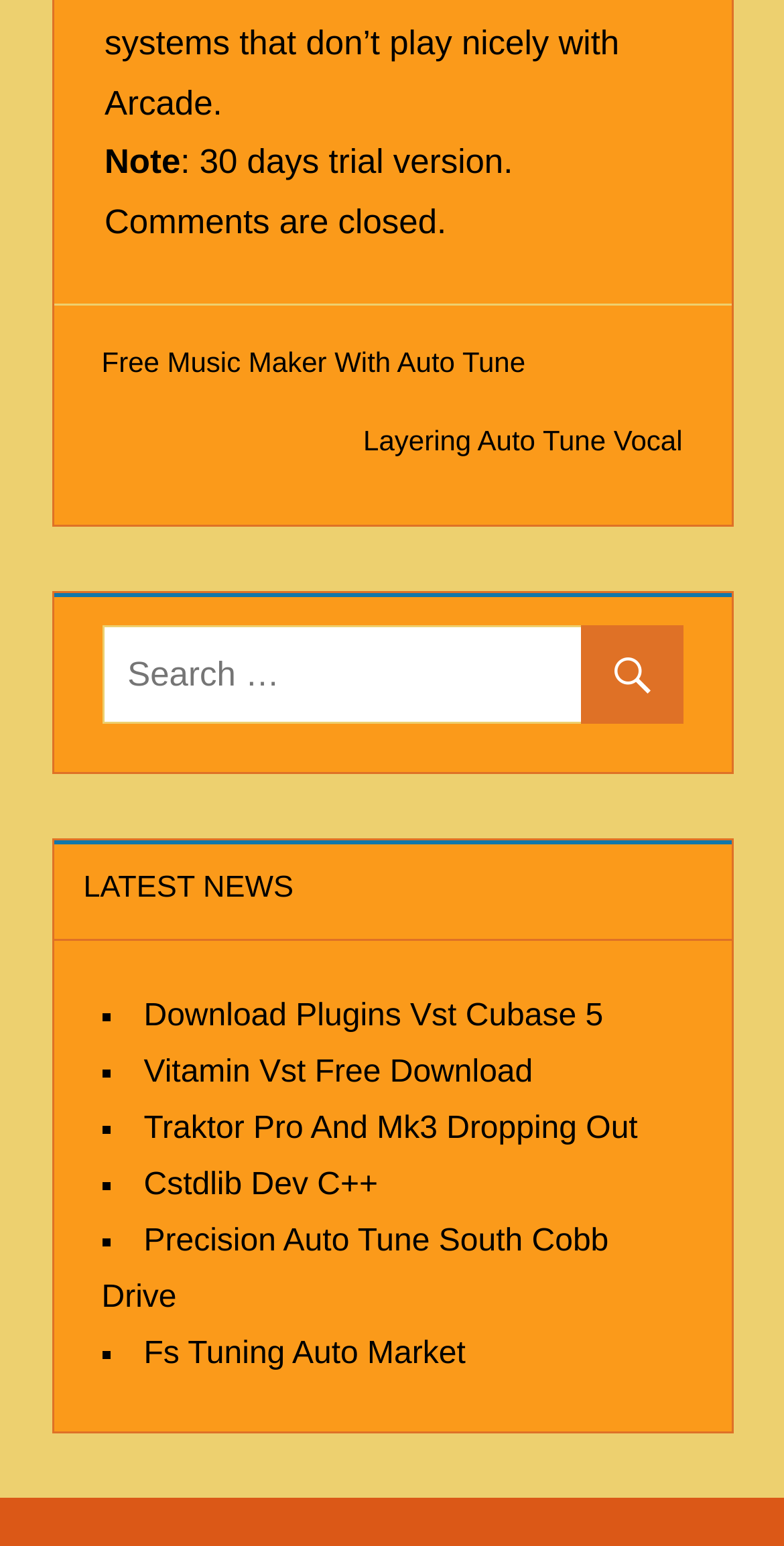What is the purpose of the search box?
Provide an in-depth and detailed answer to the question.

I found a search box with a magnifying glass icon, which is a common UI element for searching a website. Therefore, the purpose of the search box is to allow users to search the website.